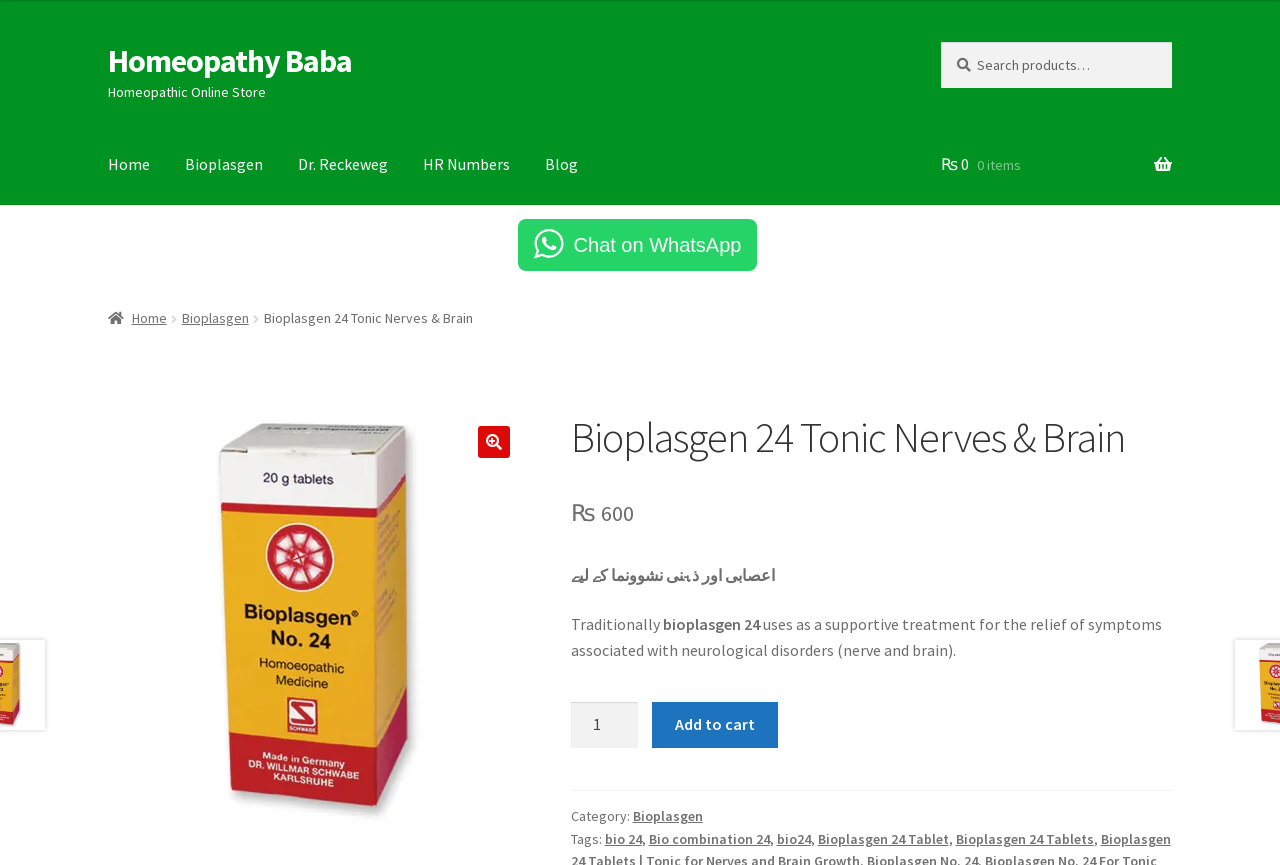From the details in the image, provide a thorough response to the question: What is the price of the product?

I found the price of the product by looking at the StaticText elements on the webpage. The element with the text '₨' is followed by another element with the text '600', which suggests that the price of the product is ₹600.